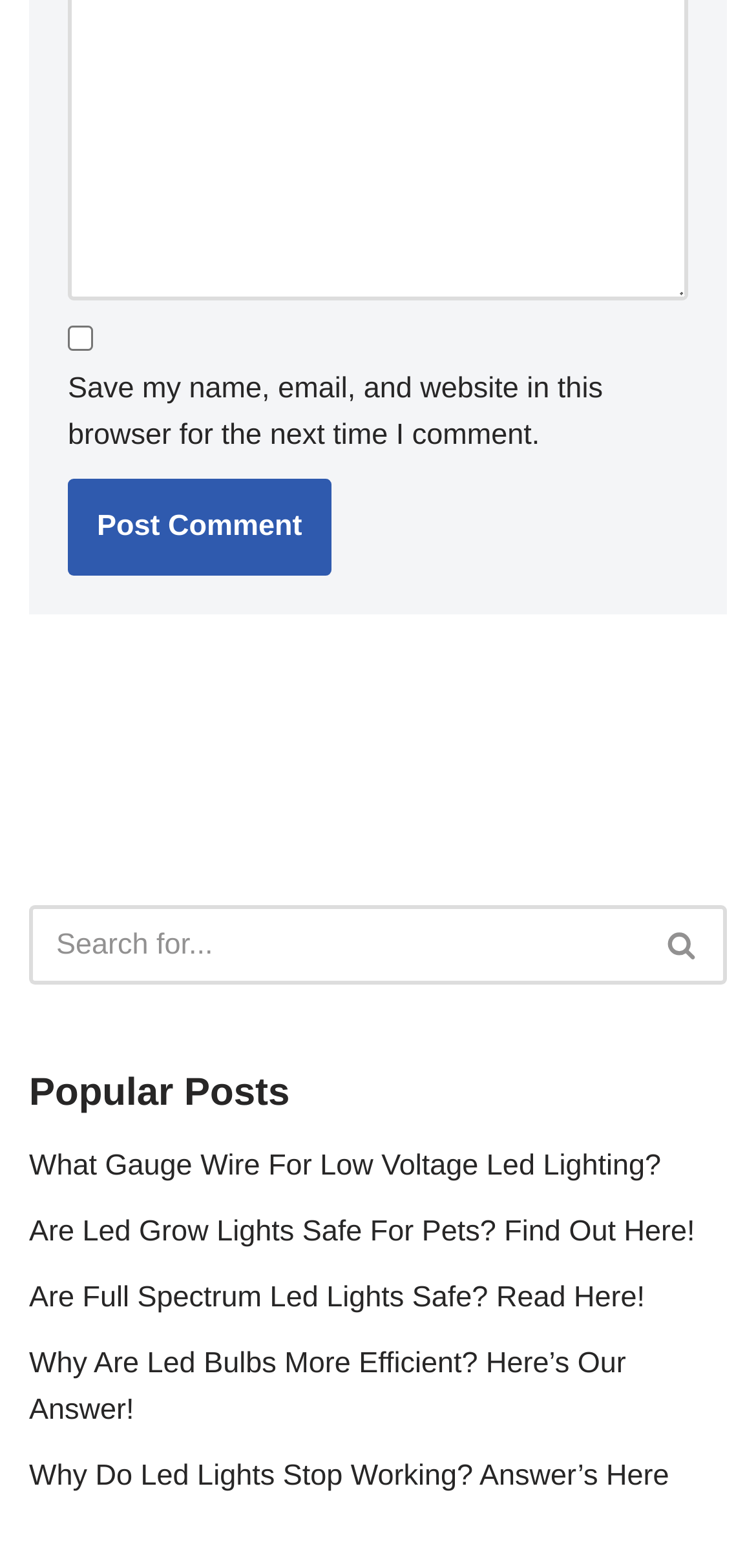Find the bounding box coordinates of the element to click in order to complete this instruction: "Read the article about What Gauge Wire For Low Voltage Led Lighting". The bounding box coordinates must be four float numbers between 0 and 1, denoted as [left, top, right, bottom].

[0.038, 0.733, 0.874, 0.754]